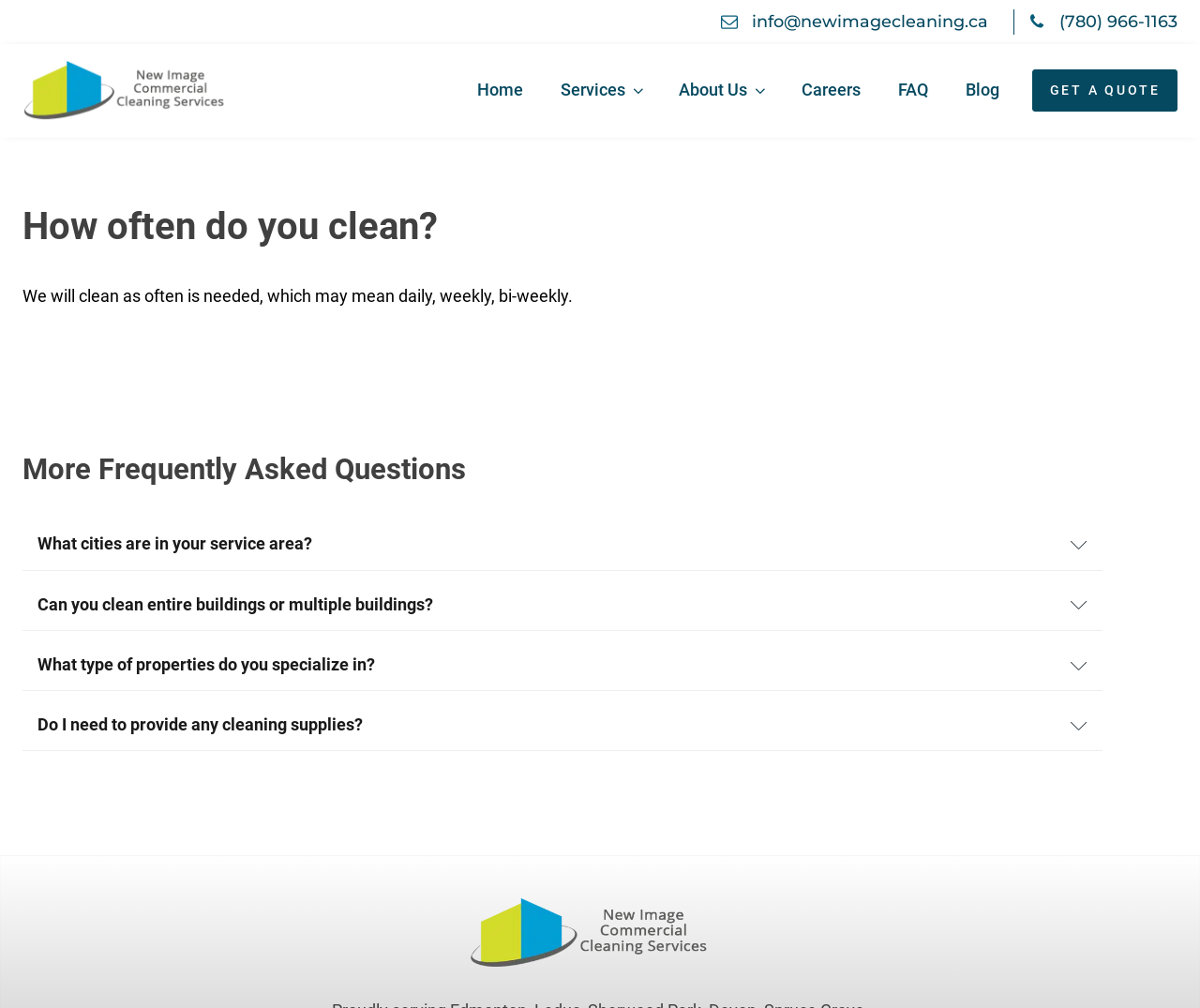Given the element description Get A Quote, identify the bounding box coordinates for the UI element on the webpage screenshot. The format should be (top-left x, top-left y, bottom-right x, bottom-right y), with values between 0 and 1.

[0.86, 0.069, 0.981, 0.111]